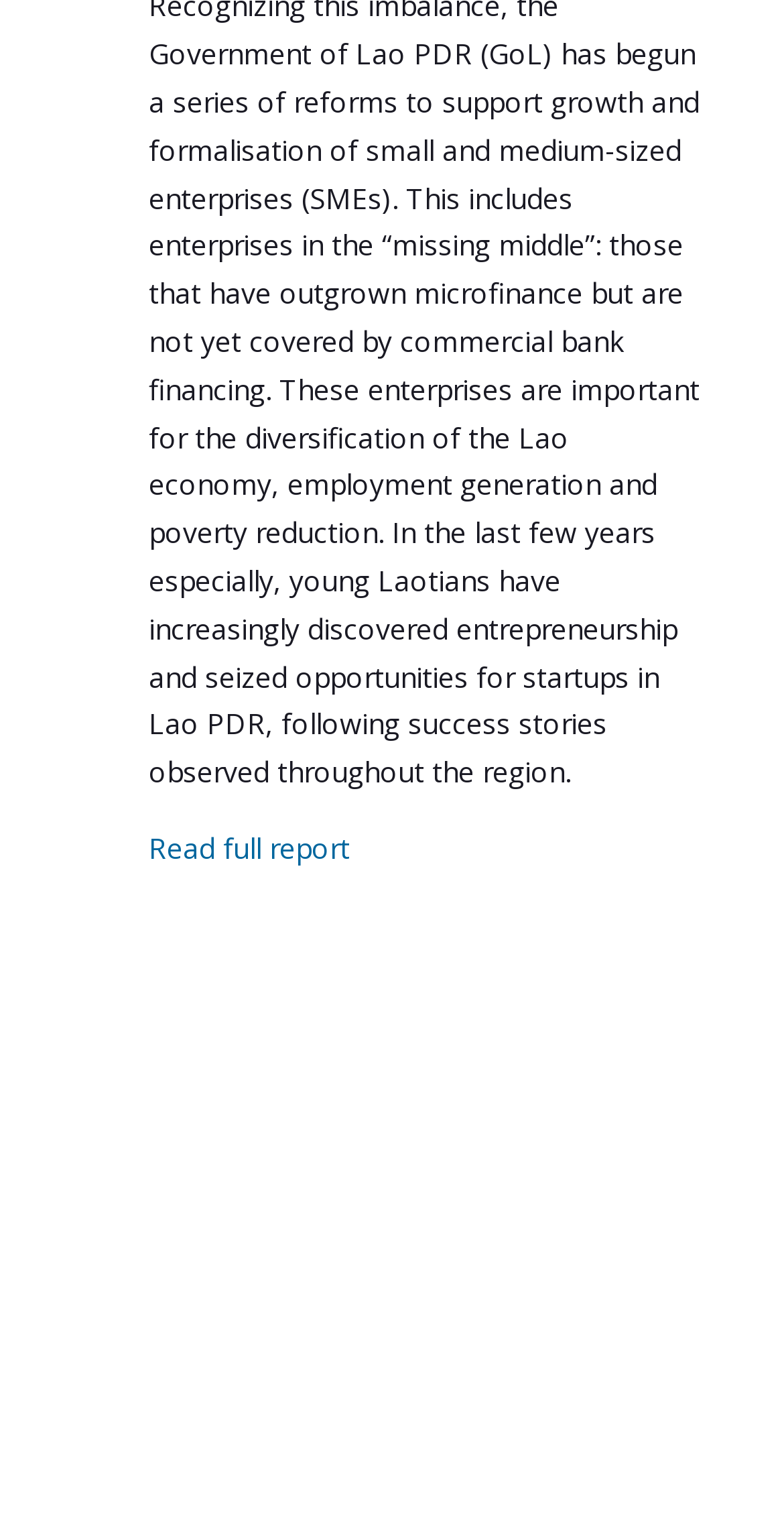Using the element description: "Karen", determine the bounding box coordinates. The coordinates should be in the format [left, top, right, bottom], with values between 0 and 1.

None